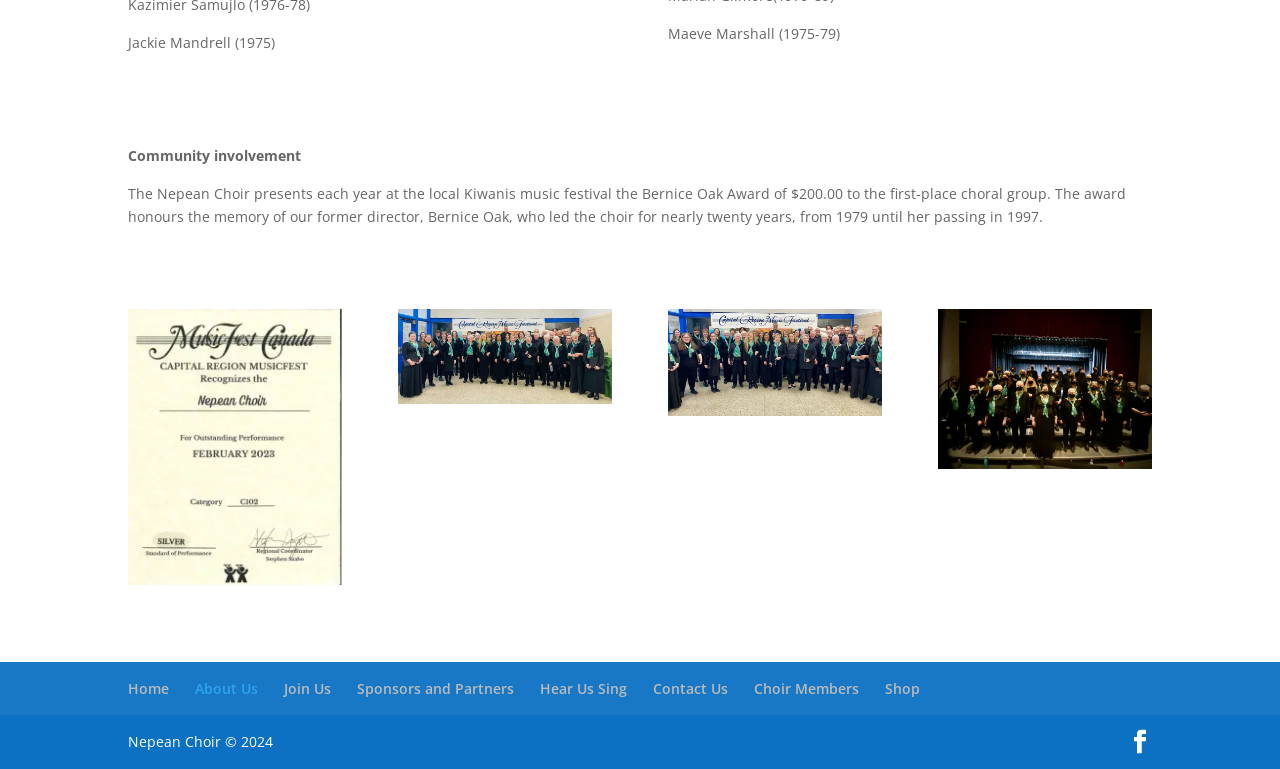Please give a succinct answer using a single word or phrase:
What is the name of the choir?

Nepean Choir